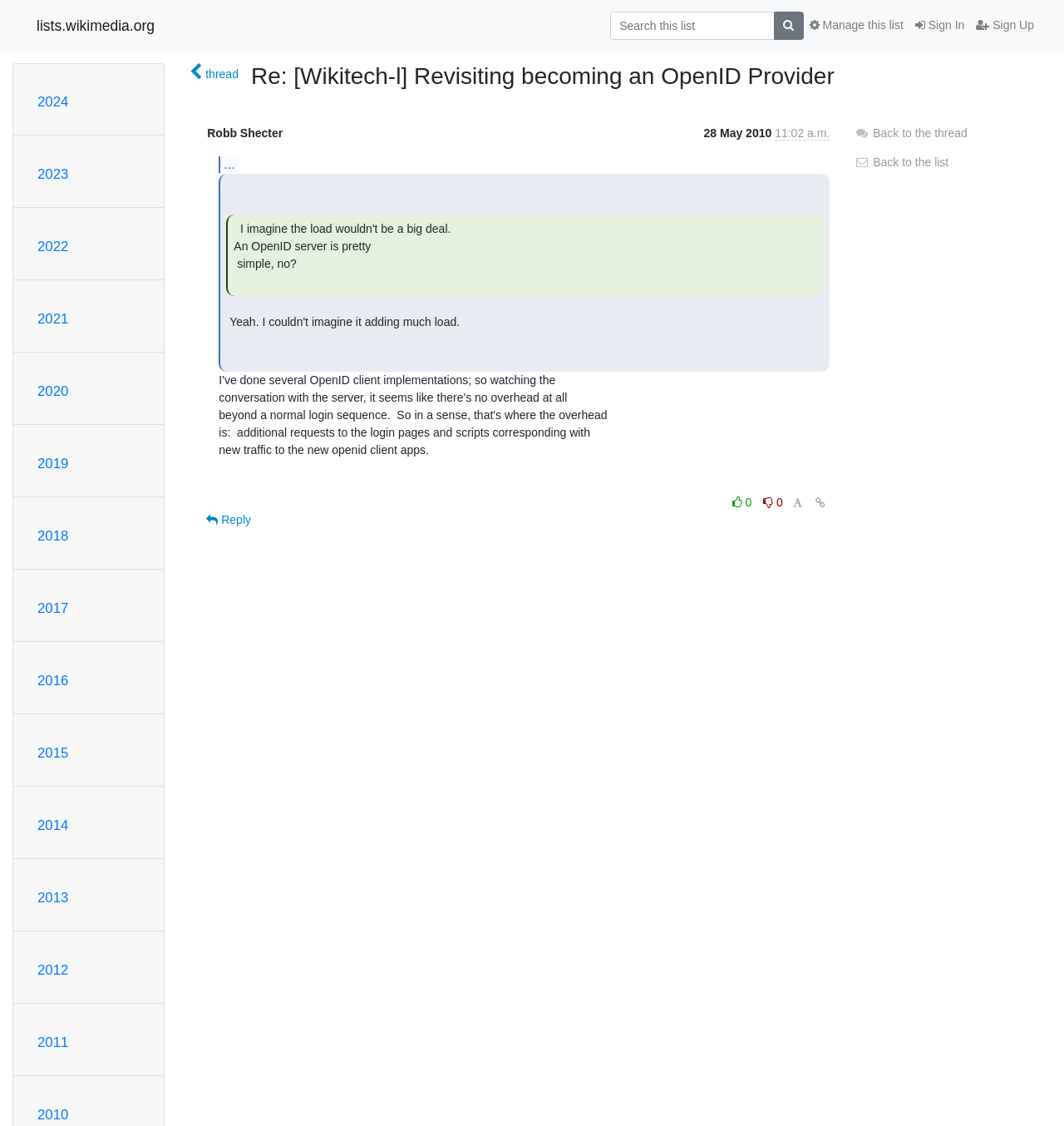Determine the bounding box coordinates for the element that should be clicked to follow this instruction: "Sign In". The coordinates should be given as four float numbers between 0 and 1, in the format [left, top, right, bottom].

[0.855, 0.01, 0.912, 0.036]